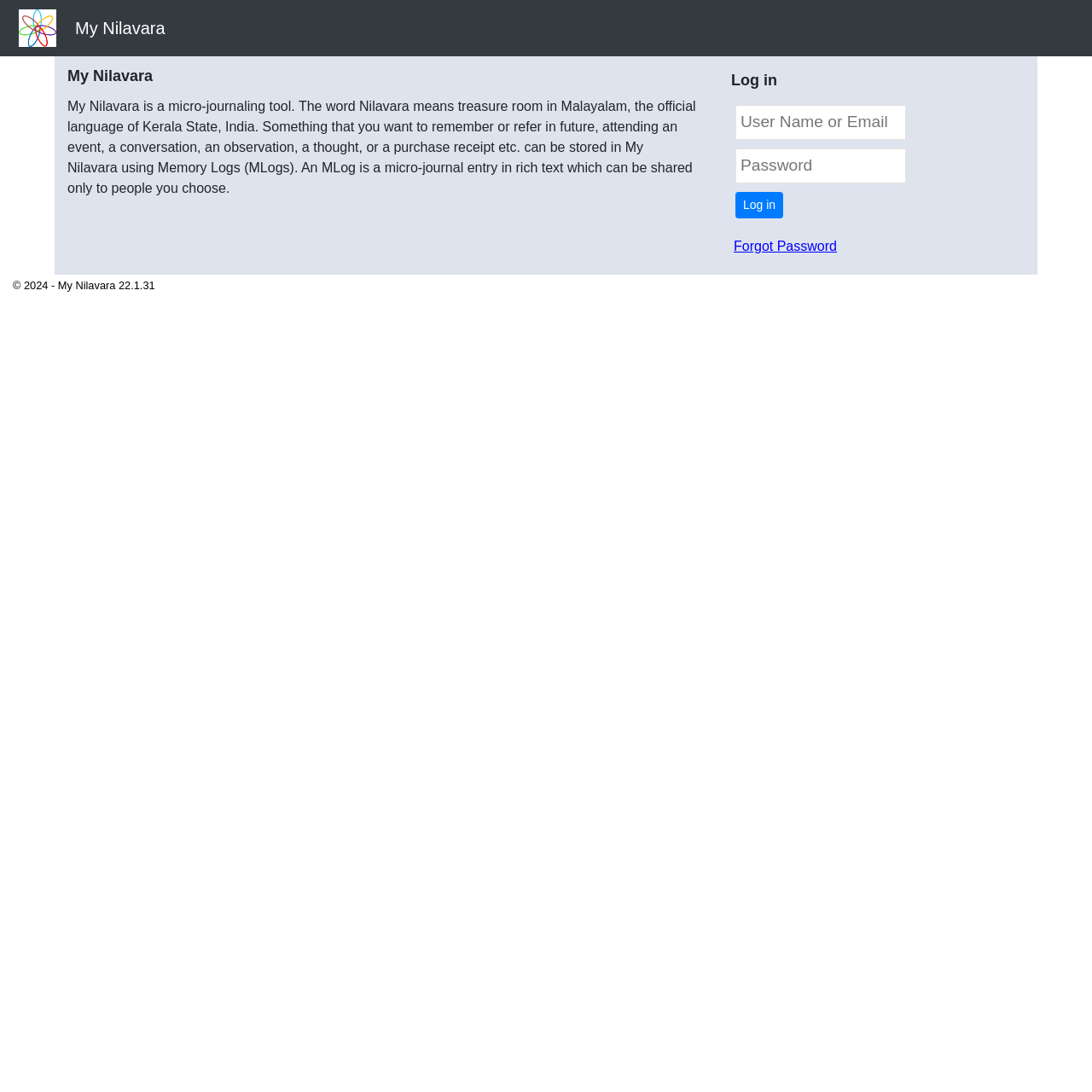What is the purpose of Memory Logs?
Based on the image, provide a one-word or brief-phrase response.

To store things to remember